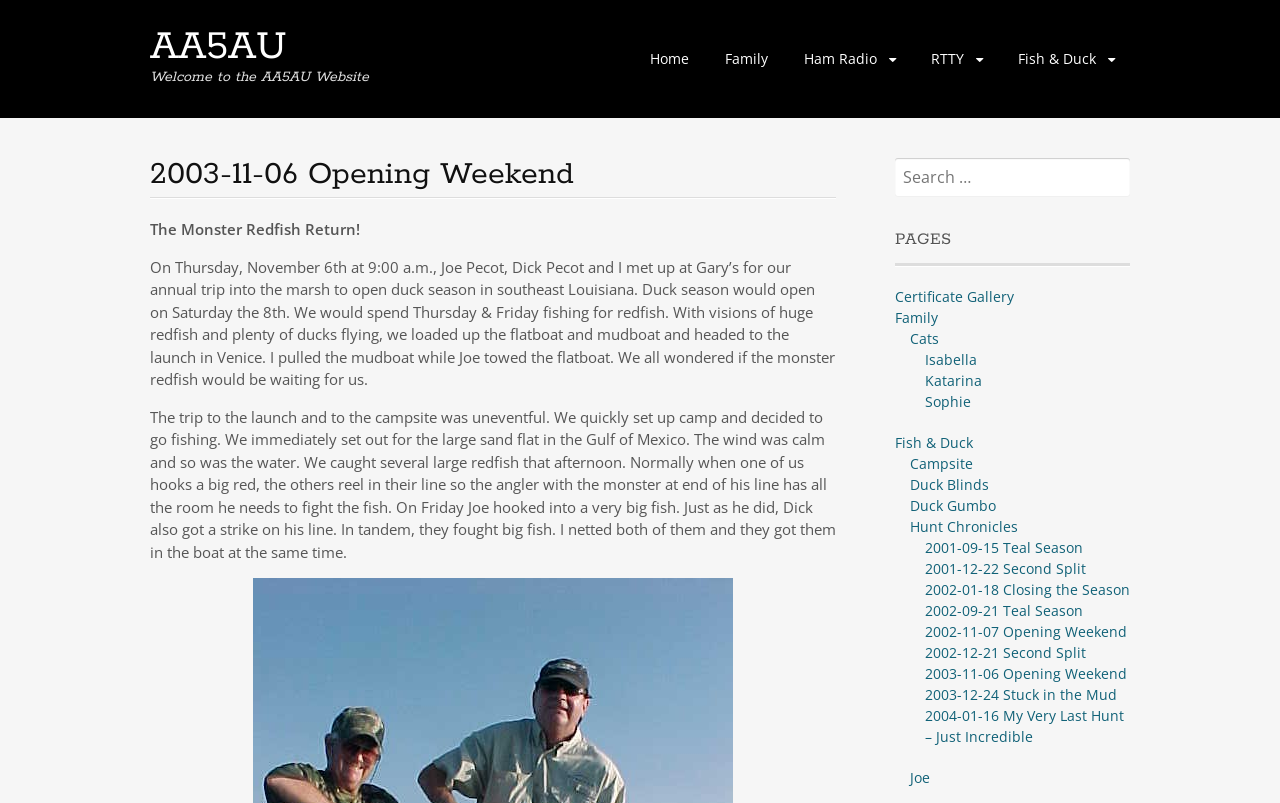Present a detailed account of what is displayed on the webpage.

The webpage is about the AA5AU website, which appears to be a personal website or blog. At the top, there is a heading that reads "Welcome to the AA5AU Website". Below this, there are several links, including "Home", "Family", "Ham Radio", "RTTY", and "Fish & Duck", which suggest that the website has multiple sections or categories.

The main content of the webpage is a story or article about a fishing trip that took place on November 6th, 2003. The article is divided into several paragraphs, which describe the trip to the launch site, the fishing experience, and the catching of large redfish. The text is quite detailed and includes descriptions of the scenery and the actions of the people involved.

To the right of the main content, there is a search box with a label "Search for:". Below this, there is a heading that reads "PAGES", followed by a list of links to various pages on the website, including "Certificate Gallery", "Family", "Cats", and several pages related to fishing and hunting, such as "Campsite", "Duck Blinds", and "Hunt Chronicles". There are also links to specific articles or stories, such as "2001-09-15 Teal Season" and "2002-01-18 Closing the Season".

Overall, the webpage appears to be a personal website or blog that focuses on the author's hobbies and interests, particularly fishing and hunting. The layout is simple and easy to navigate, with clear headings and links to different sections of the website.